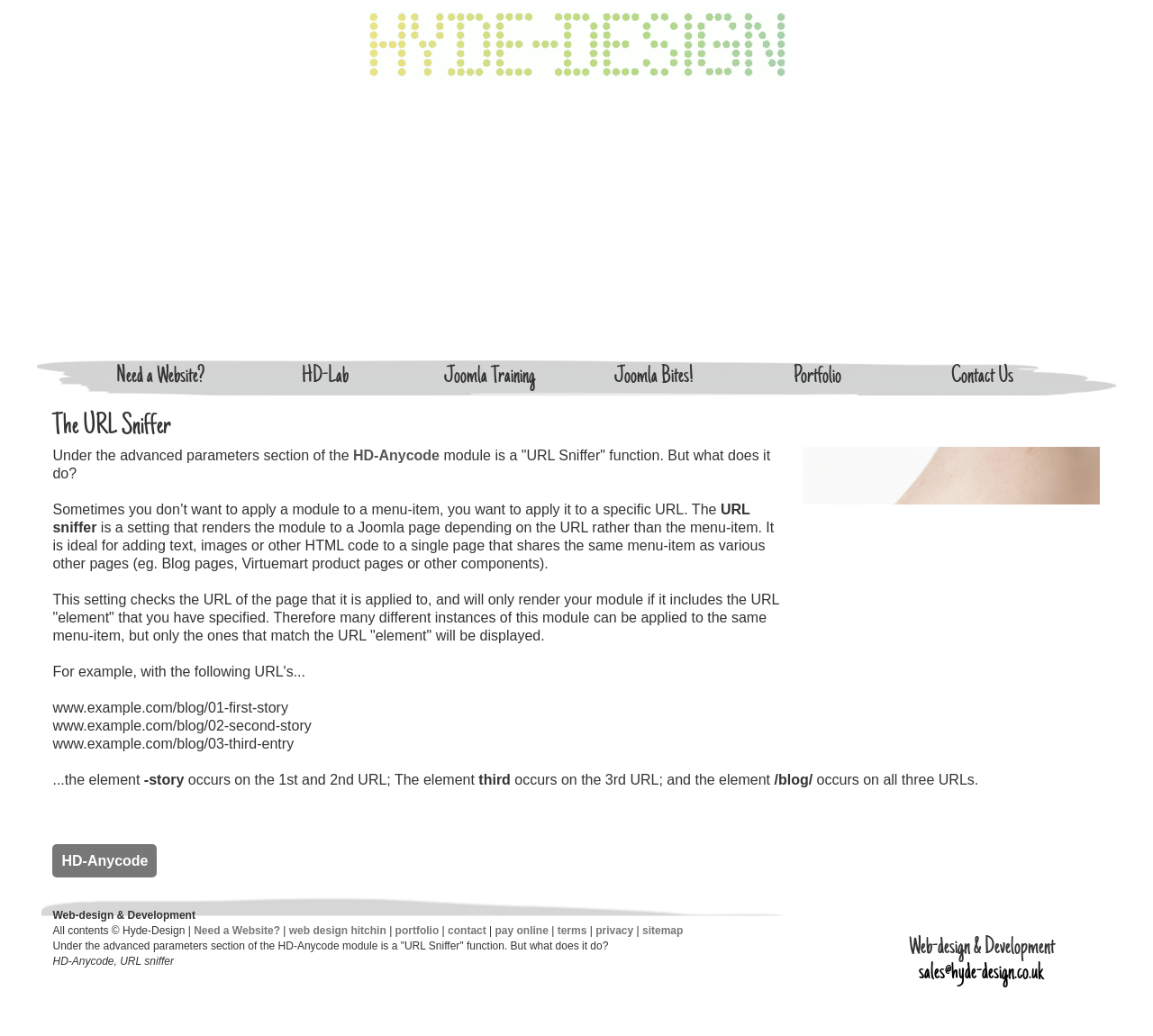Identify the bounding box for the UI element specified in this description: "Joomla Bites!". The coordinates must be four float numbers between 0 and 1, formatted as [left, top, right, bottom].

[0.532, 0.351, 0.601, 0.376]